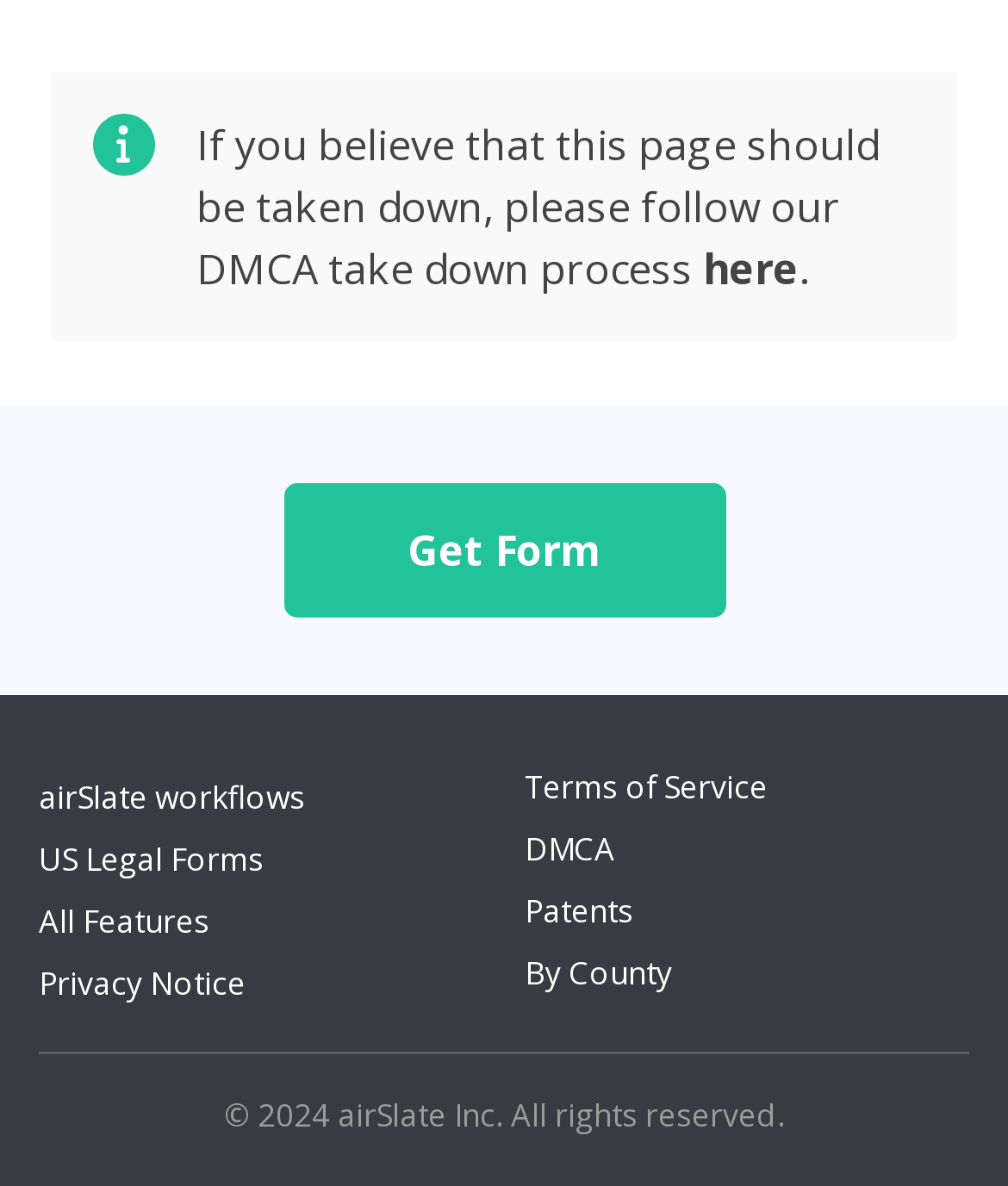Find the bounding box coordinates for the area you need to click to carry out the instruction: "Learn about airSlate workflows". The coordinates should be four float numbers between 0 and 1, indicated as [left, top, right, bottom].

[0.038, 0.654, 0.303, 0.691]